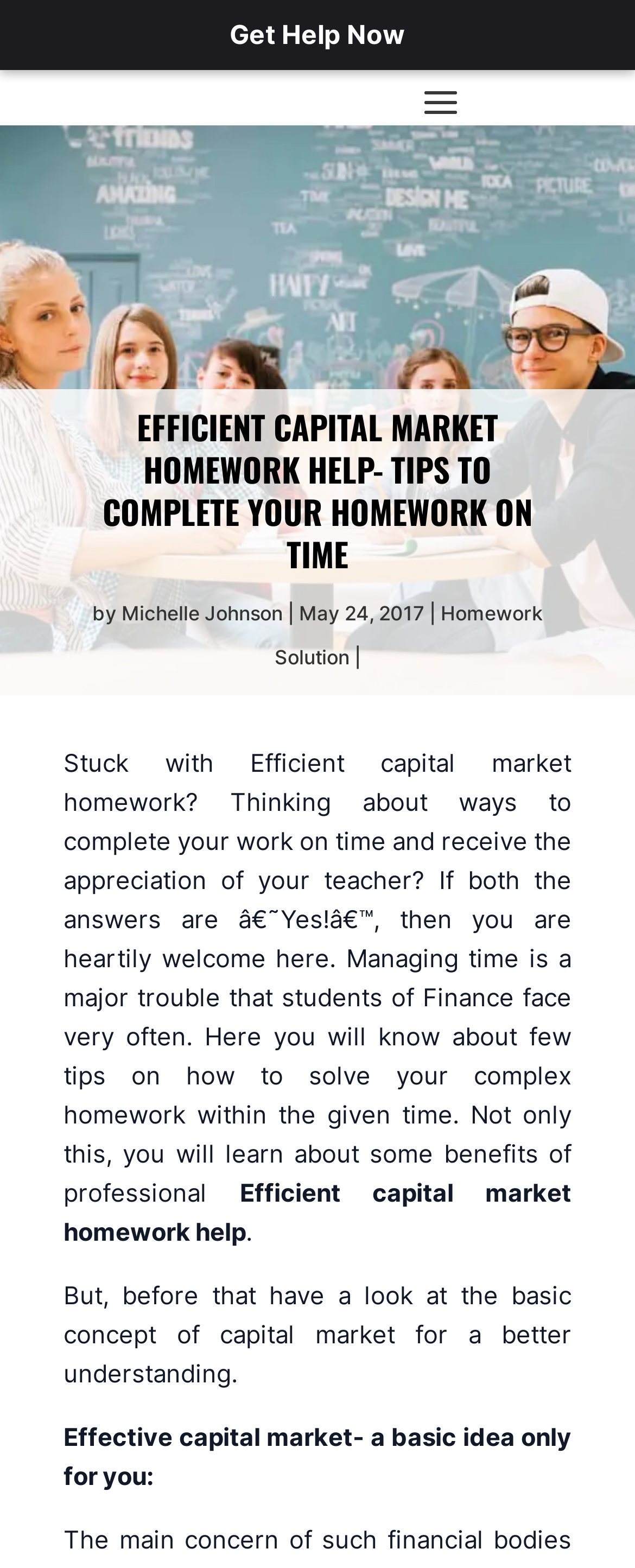Please find the main title text of this webpage.

EFFICIENT CAPITAL MARKET HOMEWORK HELP- TIPS TO COMPLETE YOUR HOMEWORK ON TIME